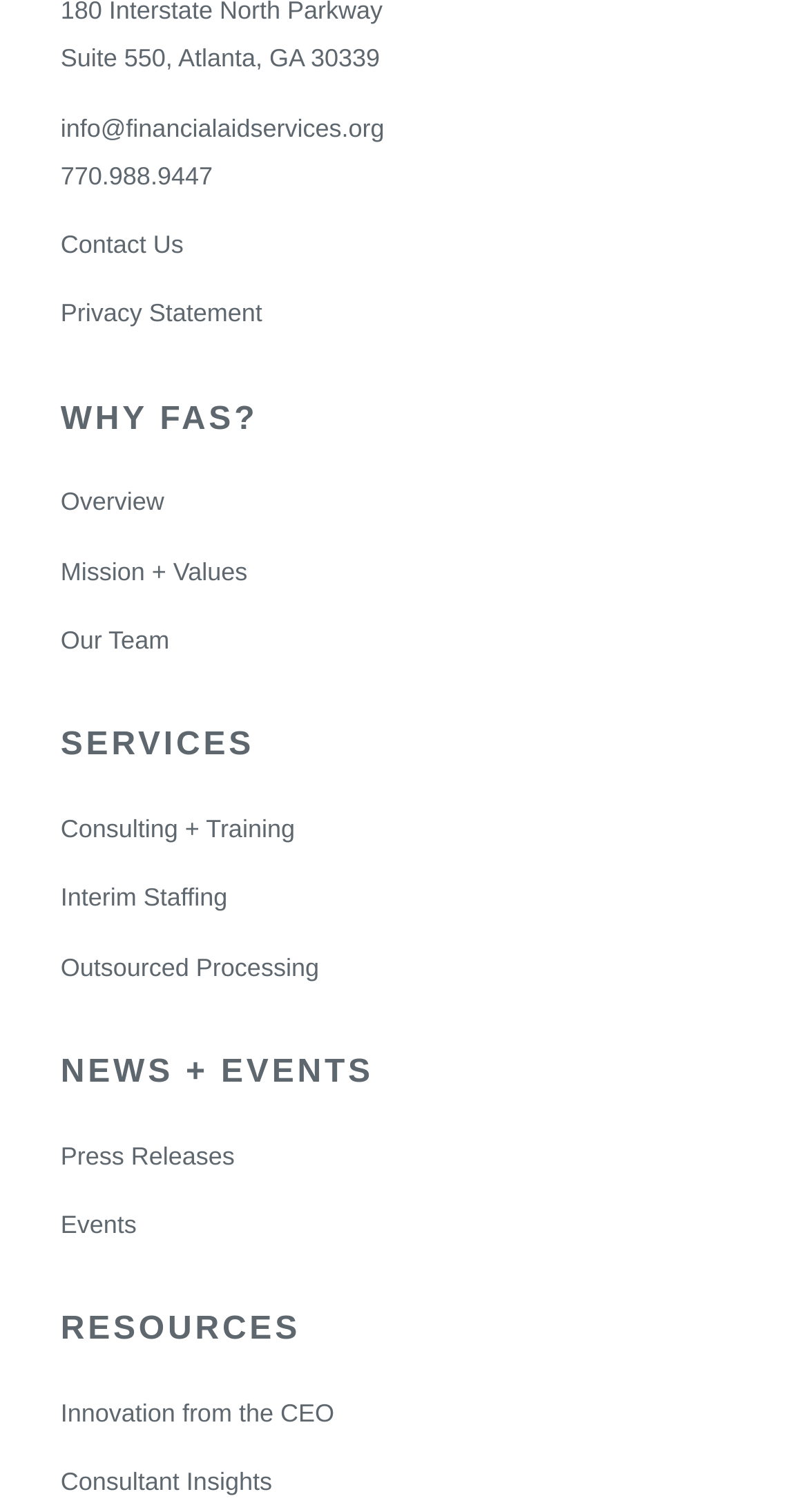What is the topic of the 'Innovation from the CEO' link?
Refer to the image and provide a thorough answer to the question.

I found the topic by looking at the link element that contains the text 'Innovation from the CEO', which is located in the 'RESOURCES' section of the website.